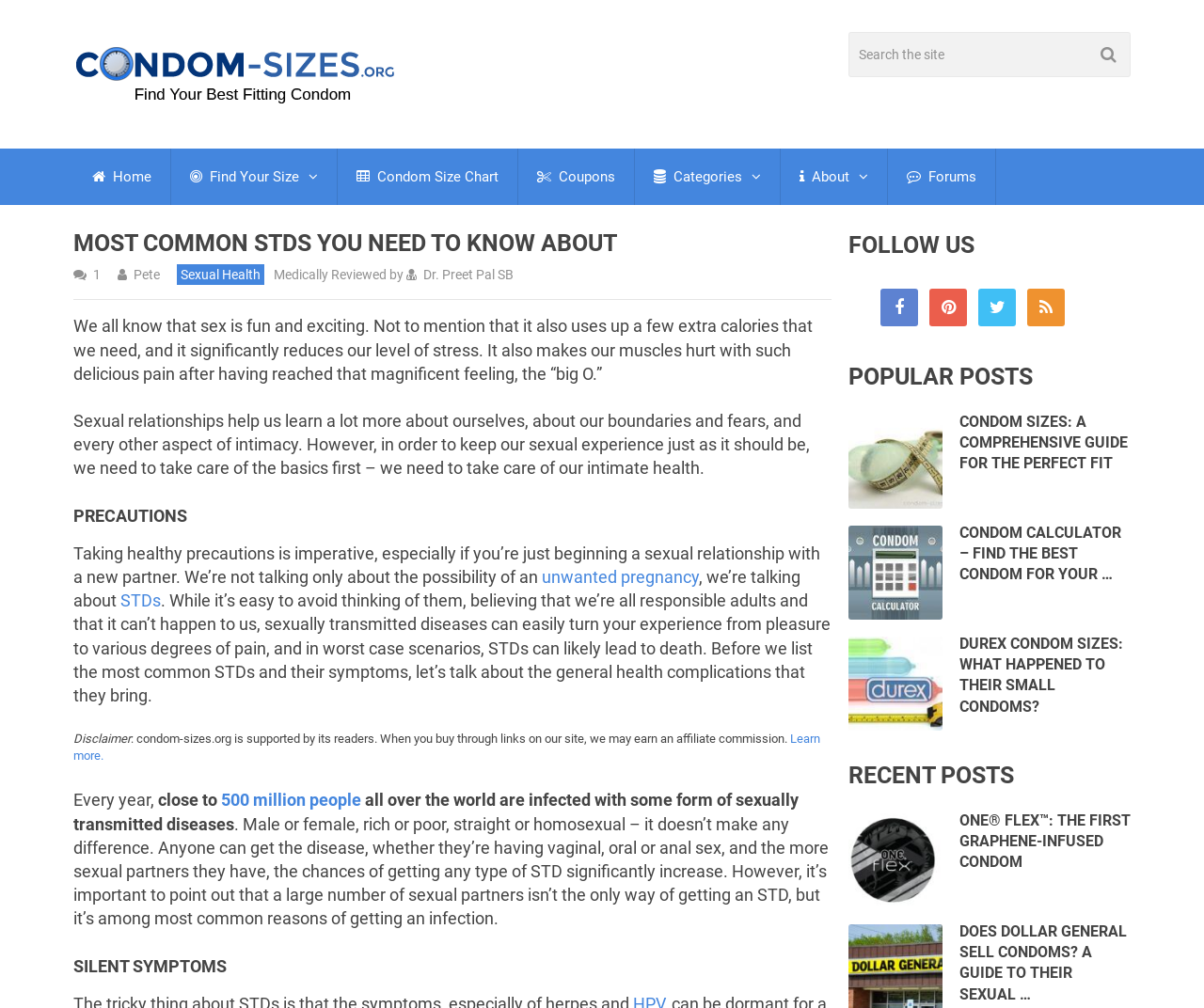What is the purpose of taking healthy precautions in sexual relationships?
Using the image, provide a detailed and thorough answer to the question.

According to the webpage, taking healthy precautions is imperative, especially if you’re just beginning a sexual relationship with a new partner. This is to avoid not only unwanted pregnancy but also sexually transmitted diseases (STDs) that can easily turn your experience from pleasure to various degrees of pain, and in worst-case scenarios, lead to death.